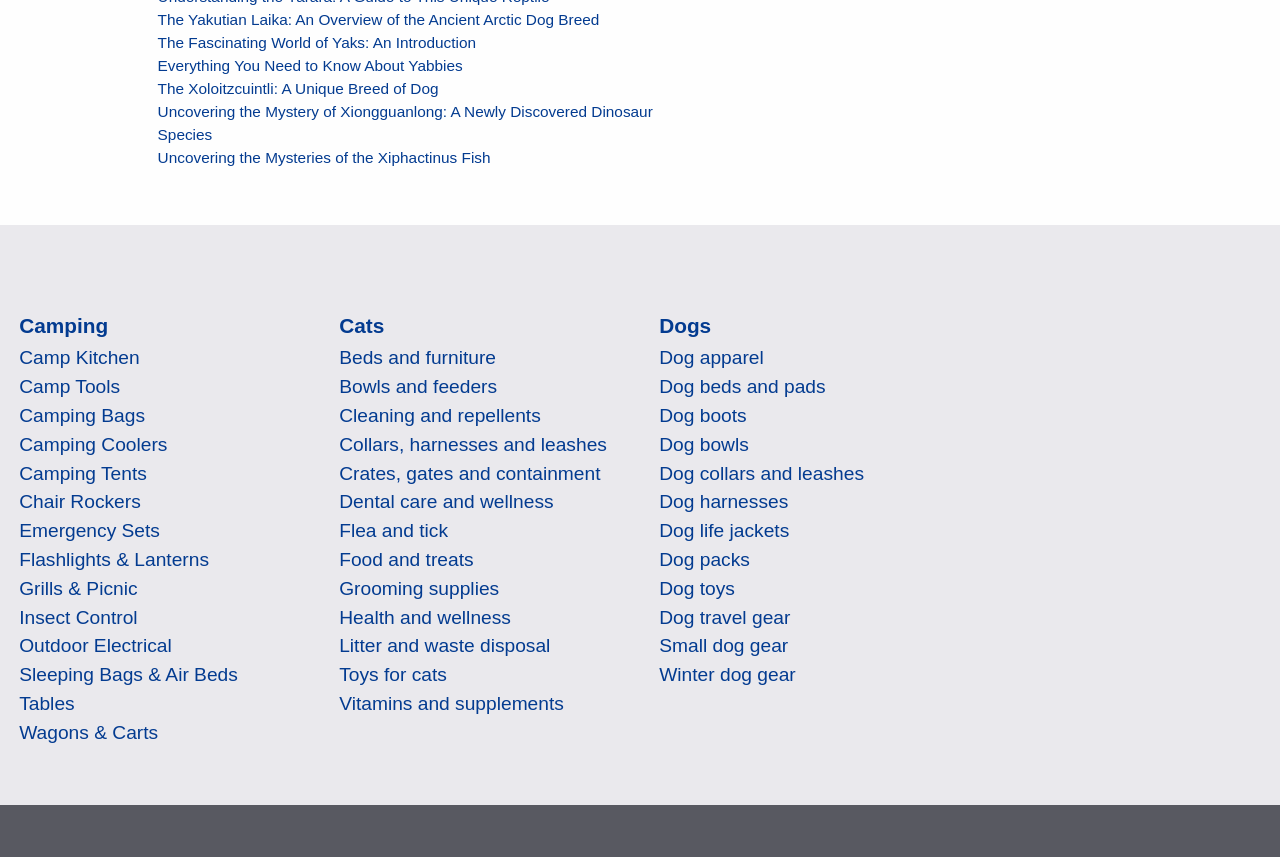What type of information is provided about 'Yaks'?
Using the details shown in the screenshot, provide a comprehensive answer to the question.

The link 'The Fascinating World of Yaks: An Introduction' suggests that the webpage provides an introduction to yaks, which implies that the information provided is a general overview or introduction to the topic.